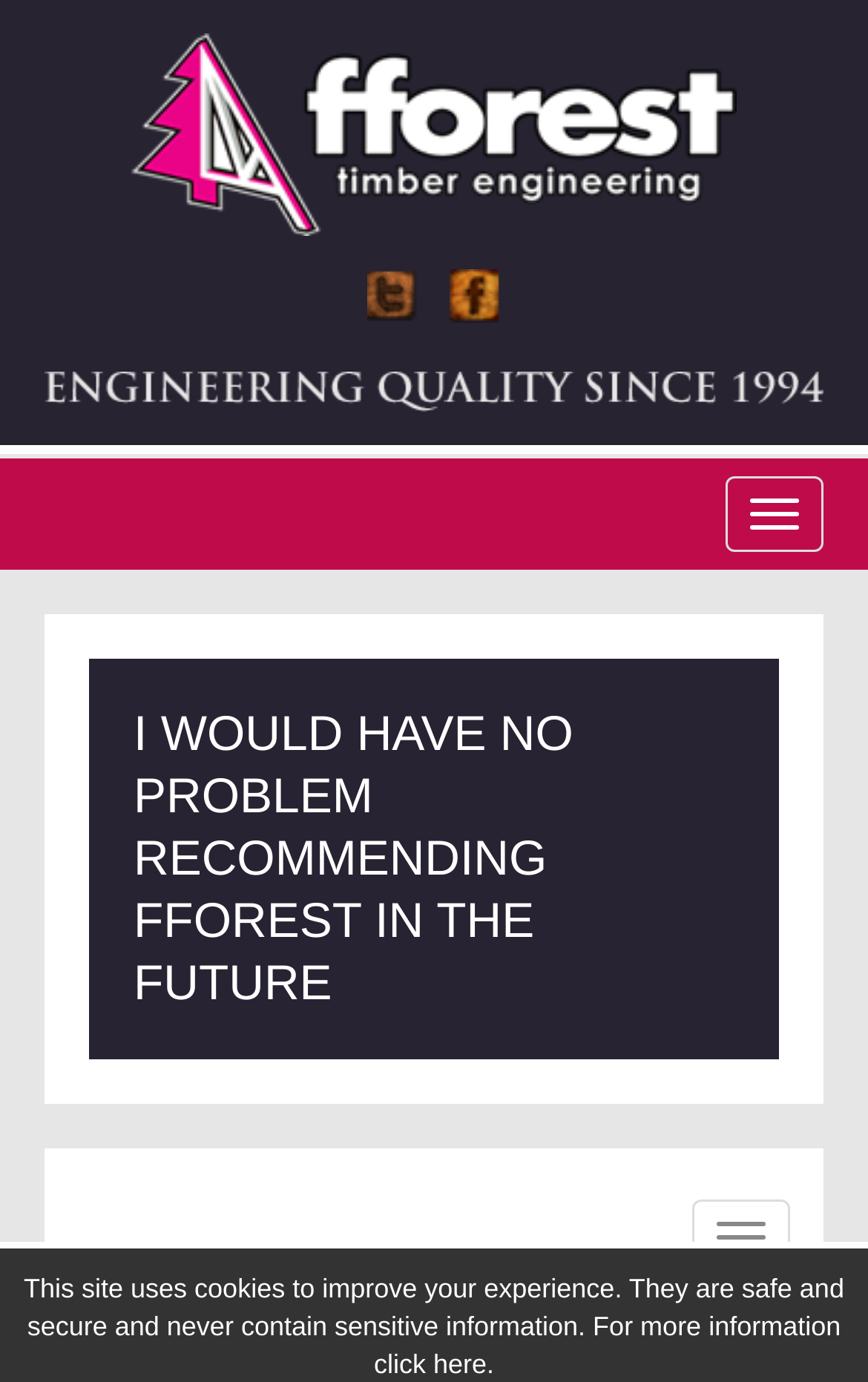What is the topic of the testimonial?
Provide a detailed answer to the question, using the image to inform your response.

I found the topic of the testimonial by looking at the heading element with the text 'I WOULD HAVE NO PROBLEM RECOMMENDING FFOREST IN THE FUTURE', which suggests that the testimonial is about recommending fforest in the future.